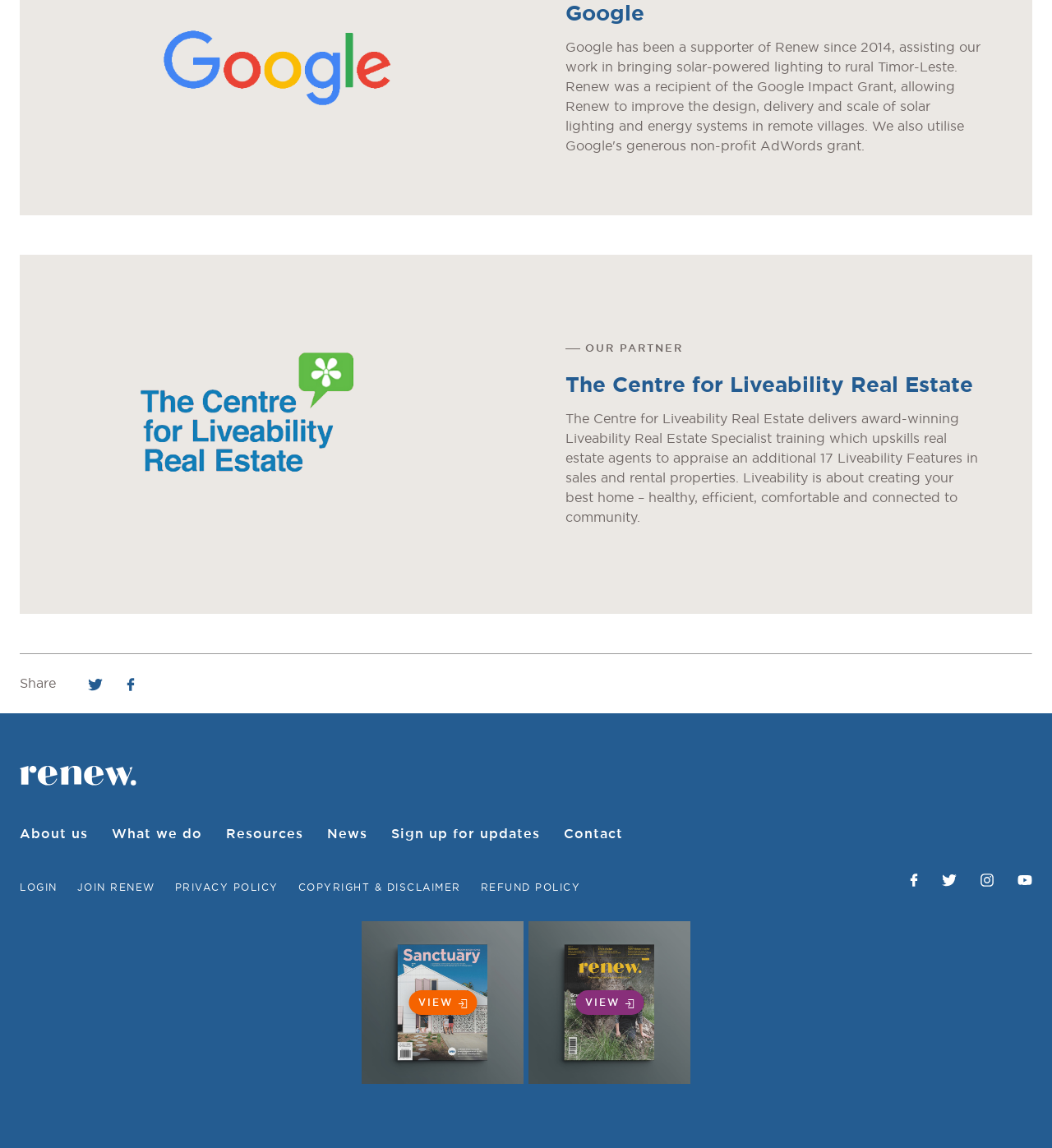Locate the bounding box coordinates for the element described below: "parent_node: About Us". The coordinates must be four float values between 0 and 1, formatted as [left, top, right, bottom].

None